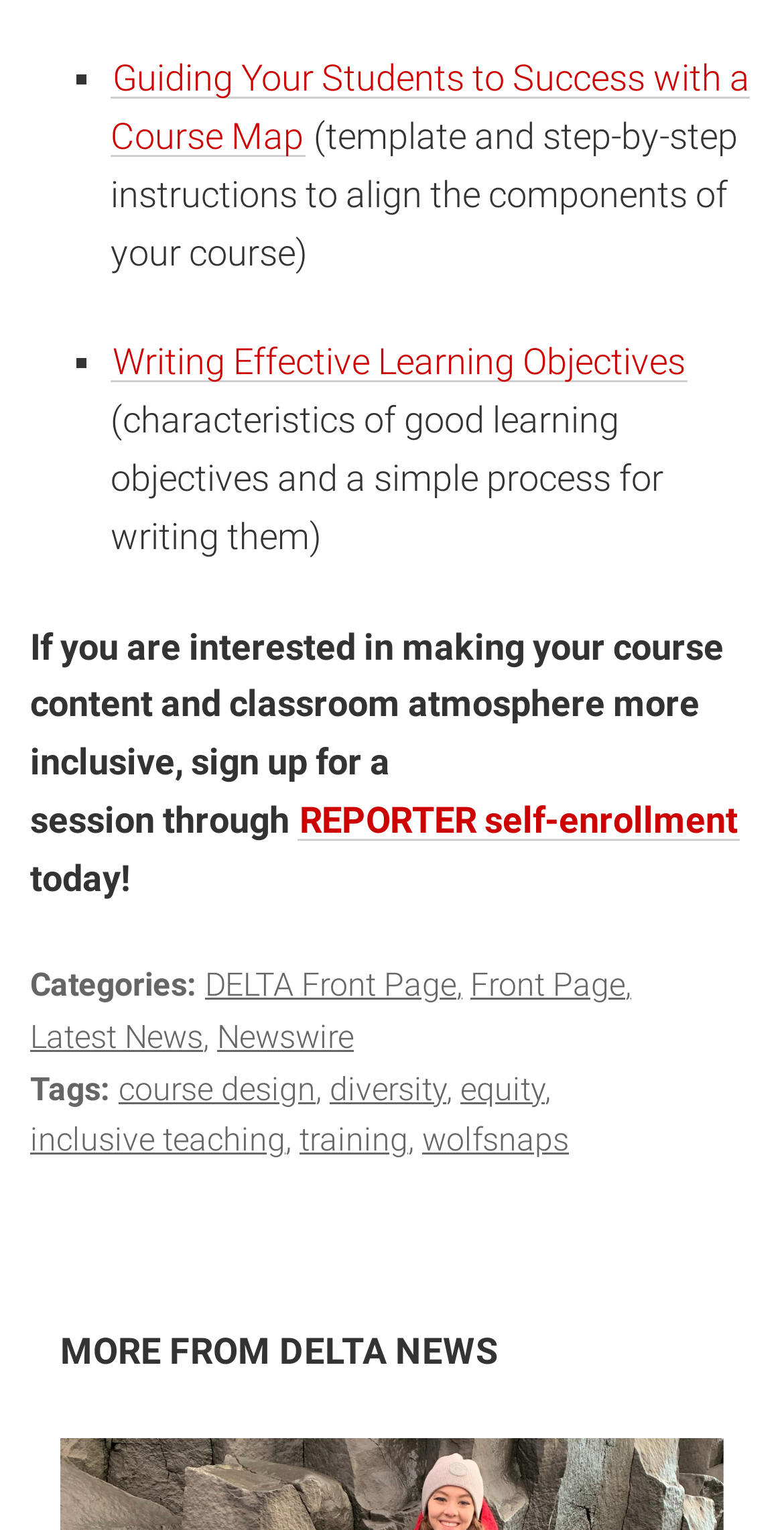Could you specify the bounding box coordinates for the clickable section to complete the following instruction: "Explore the DELTA Front Page"?

[0.262, 0.632, 0.59, 0.657]